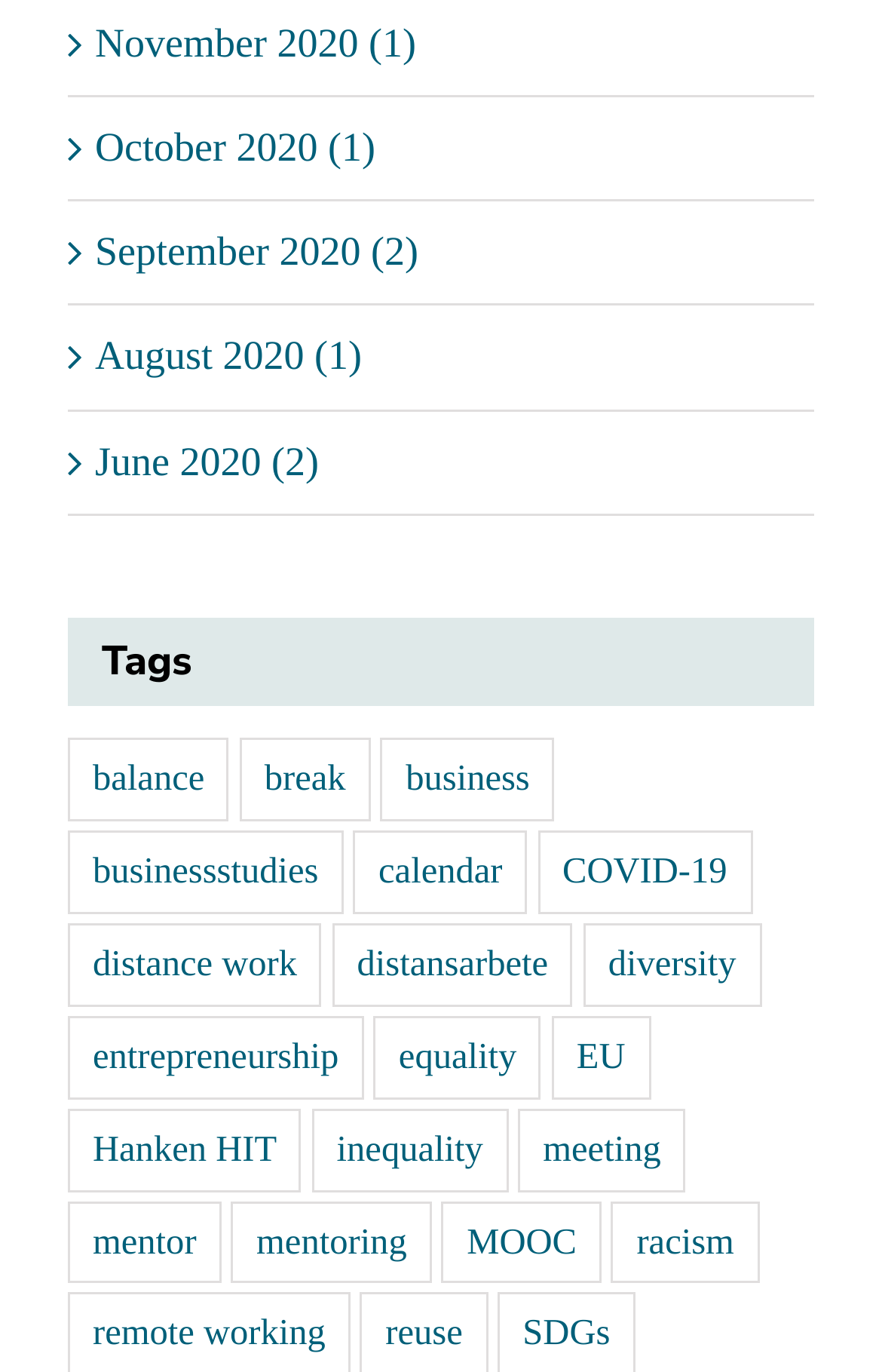Show me the bounding box coordinates of the clickable region to achieve the task as per the instruction: "View November 2020 archives".

[0.108, 0.015, 0.472, 0.048]